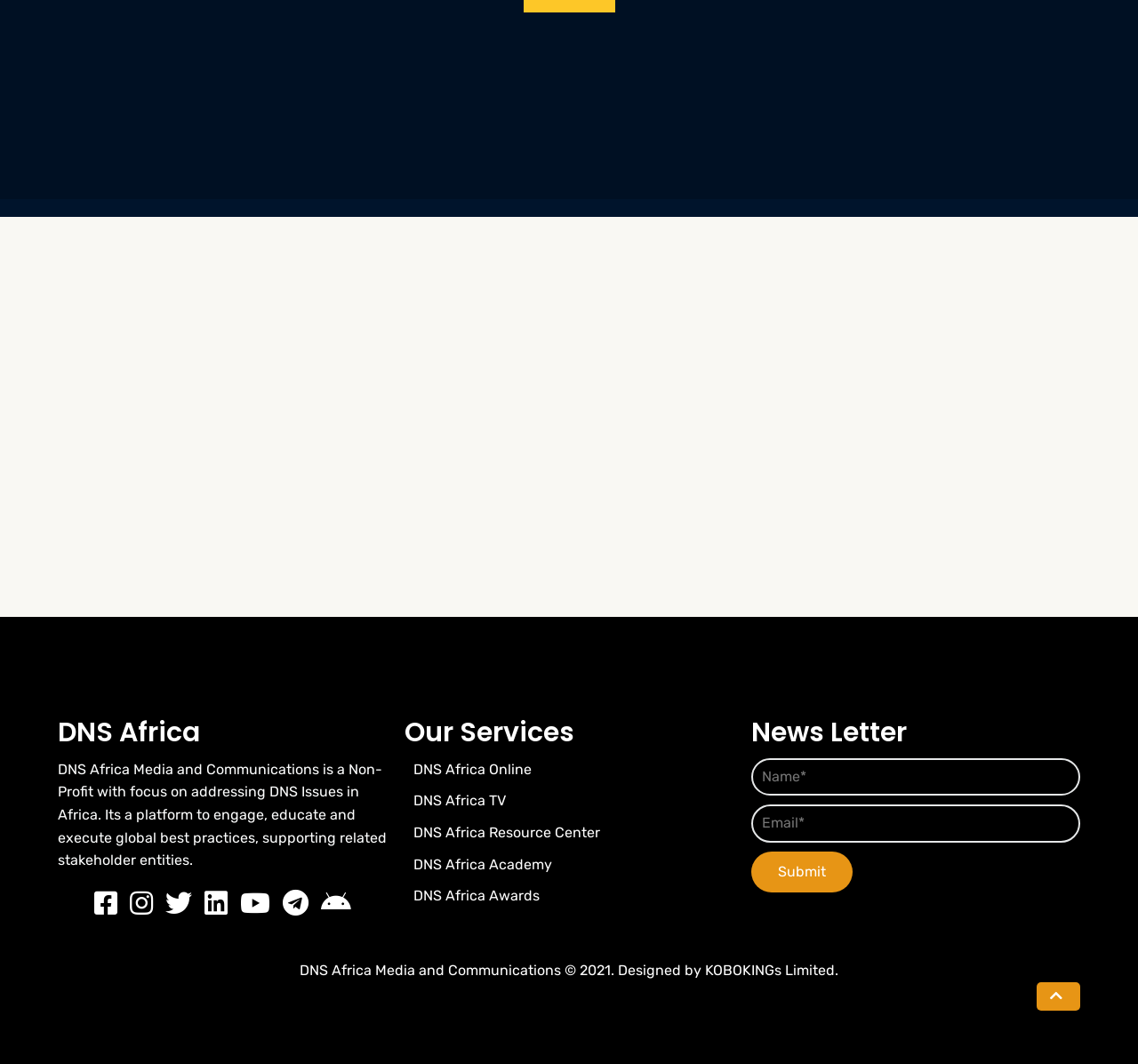What are the social media links?
Look at the image and provide a detailed response to the question.

The social media links are represented by icons, which are described as '', '', '', '', '', '', and '', and are likely links to DNS Africa's social media profiles.